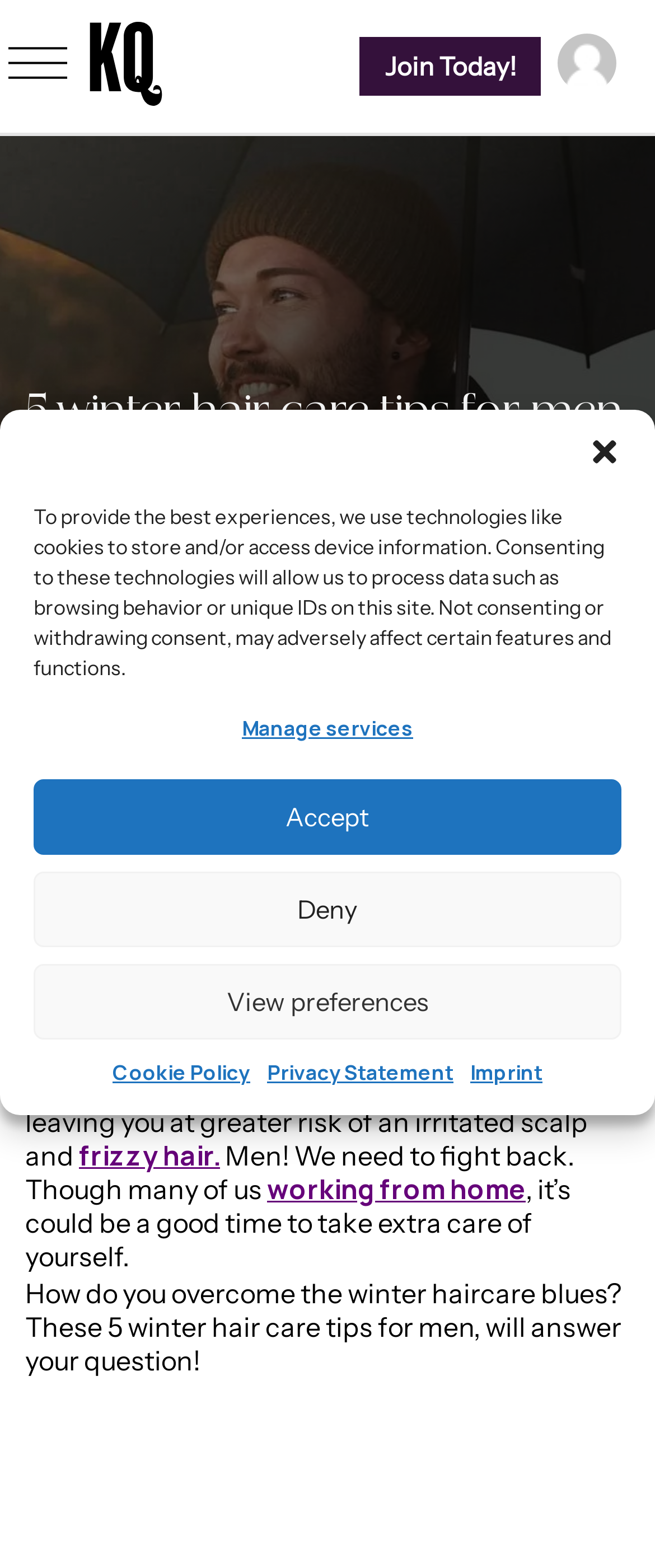Locate the bounding box coordinates of the area where you should click to accomplish the instruction: "Click the 'Close dialog' button".

[0.897, 0.277, 0.949, 0.299]